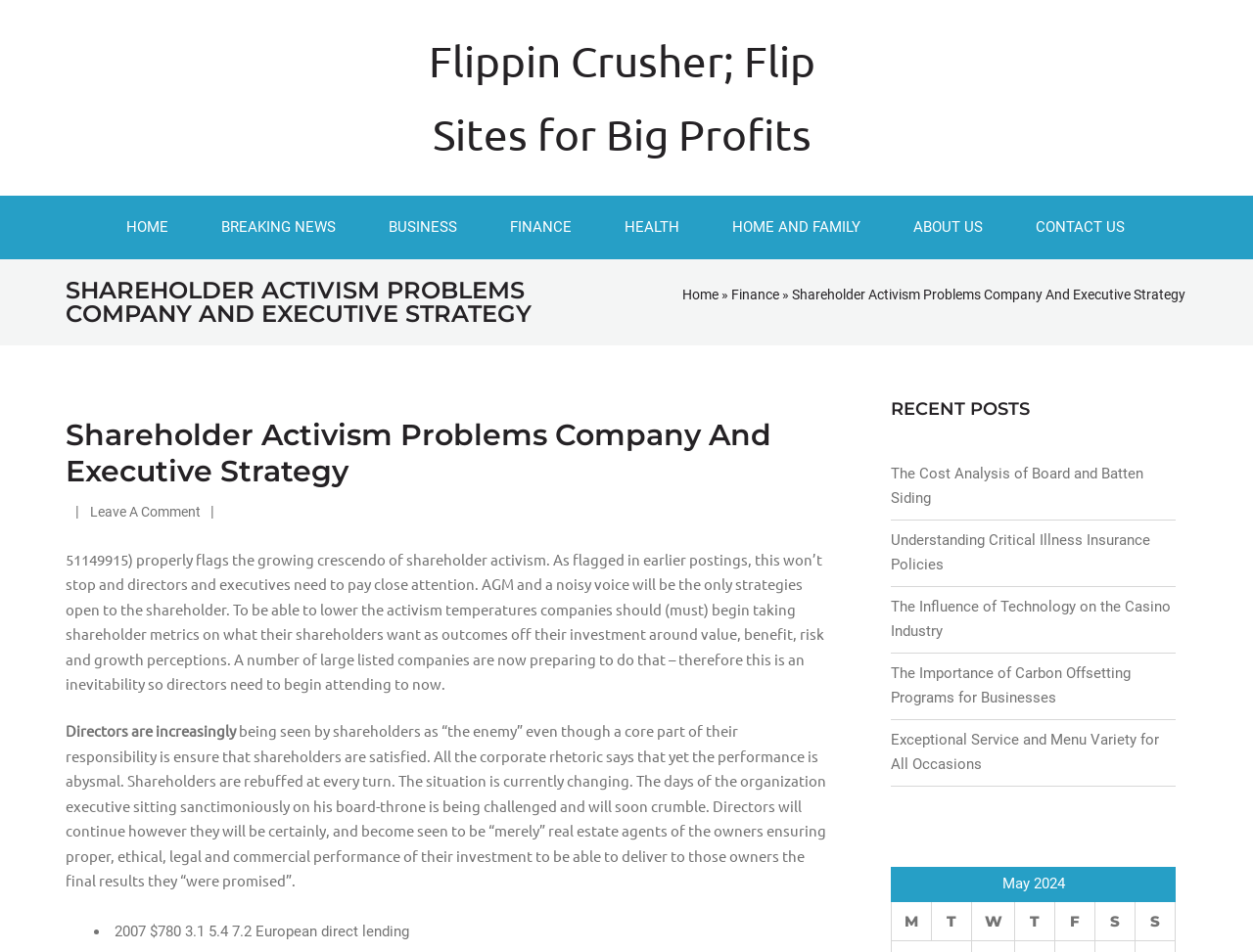Locate the bounding box of the UI element based on this description: "Contact Us". Provide four float numbers between 0 and 1 as [left, top, right, bottom].

[0.807, 0.205, 0.917, 0.272]